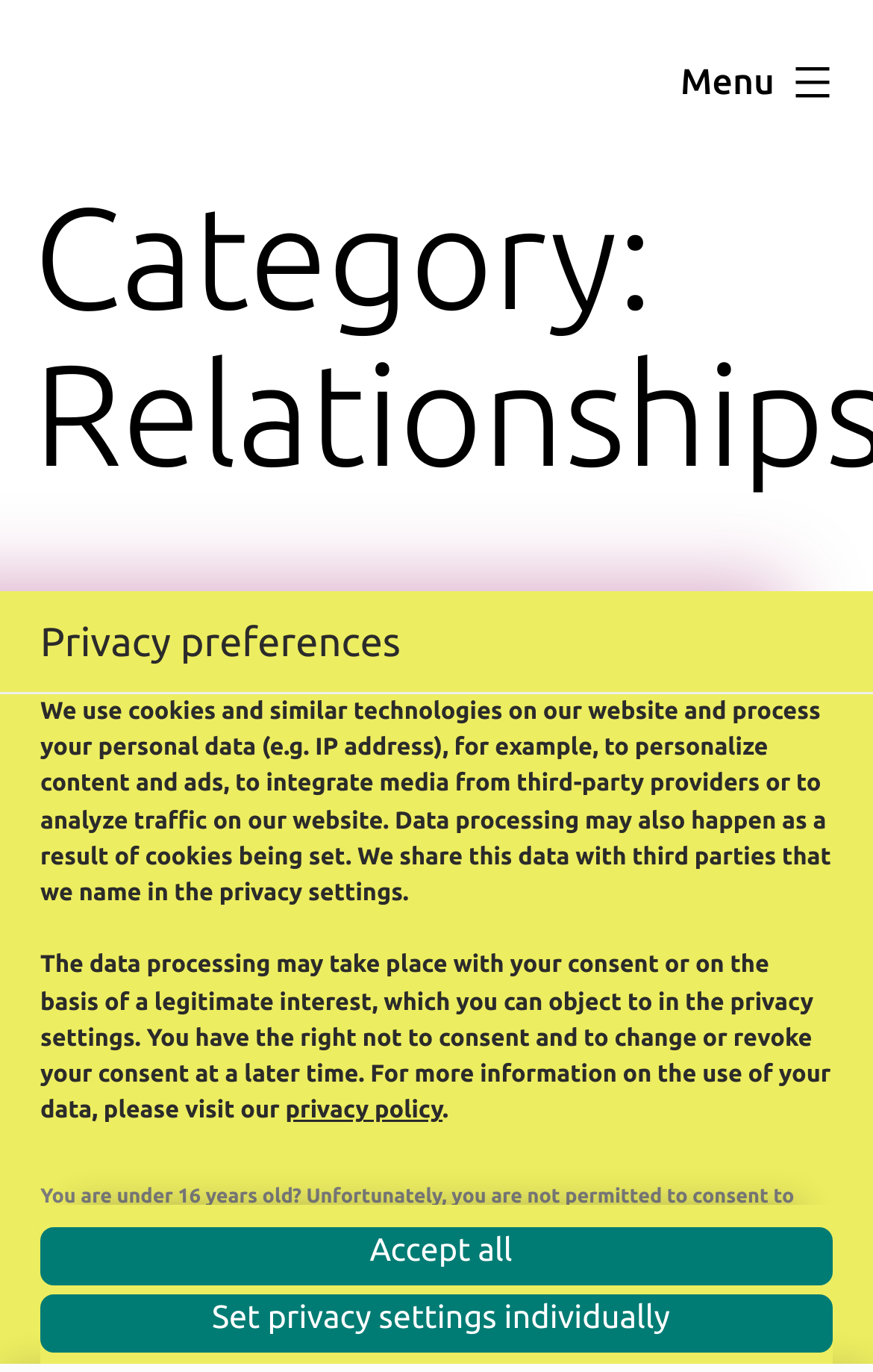Generate a comprehensive description of the webpage content.

This webpage is about Bel Gamlin Counselling, specifically focusing on relationships. At the top left, there is a link to skip to consent choices. Below it, a heading "Privacy preferences" is displayed, followed by a block of text explaining the use of cookies and personal data processing on the website. This text is divided into two paragraphs, with a link to the privacy policy in the second paragraph.

To the right of the privacy policy link, there is a notice stating that users under 16 years old are not permitted to consent to the service. Below this notice, there are two buttons: "Accept all" and "Set privacy settings individually". These buttons are accompanied by text explaining the services that will be loaded, including functional services, comments, and YouTube.

In the top right corner, there is a link to Bel Gamlin Counselling, and a menu button that expands to reveal a list of options. Below the menu button, a header section displays the category "Relationships". Within this section, a heading "What does good therapy look like?" is displayed, with a link to the same title below it.